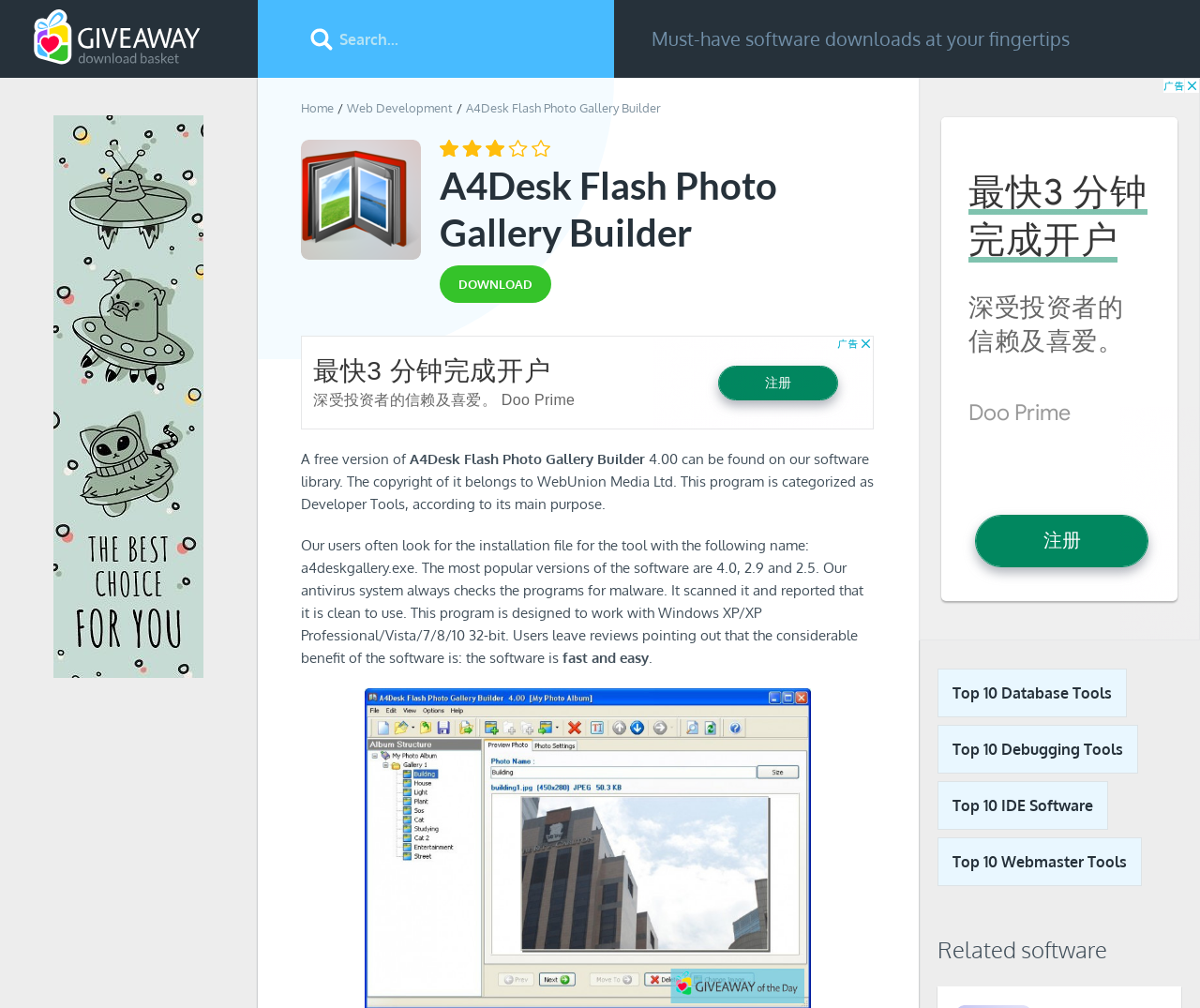What is the name of the software featured on this webpage? Refer to the image and provide a one-word or short phrase answer.

A4Desk Flash Photo Gallery Builder